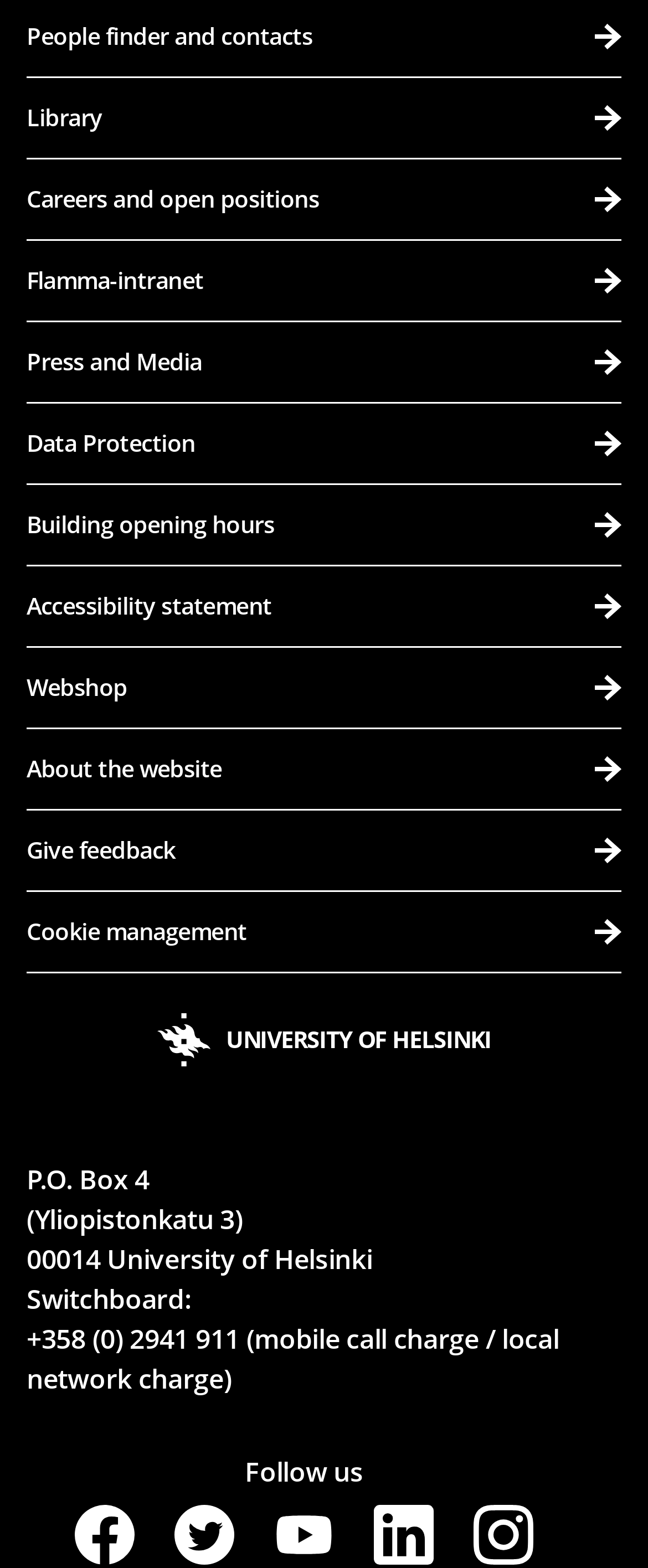What is the postal address of the university?
Please utilize the information in the image to give a detailed response to the question.

The postal address of the university can be found in the middle section of the webpage, where the contact information is provided.